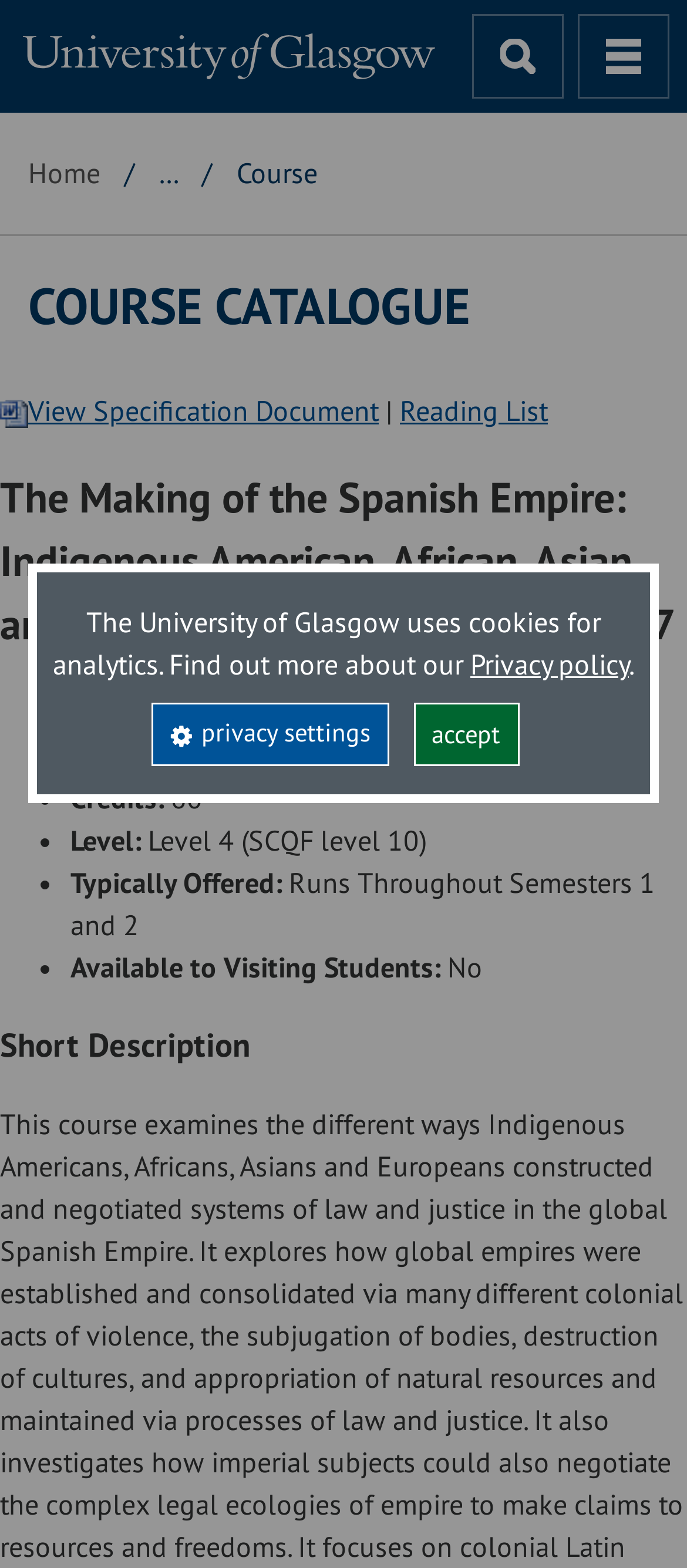Identify the bounding box coordinates of the section to be clicked to complete the task described by the following instruction: "view specification document". The coordinates should be four float numbers between 0 and 1, formatted as [left, top, right, bottom].

[0.0, 0.25, 0.551, 0.273]